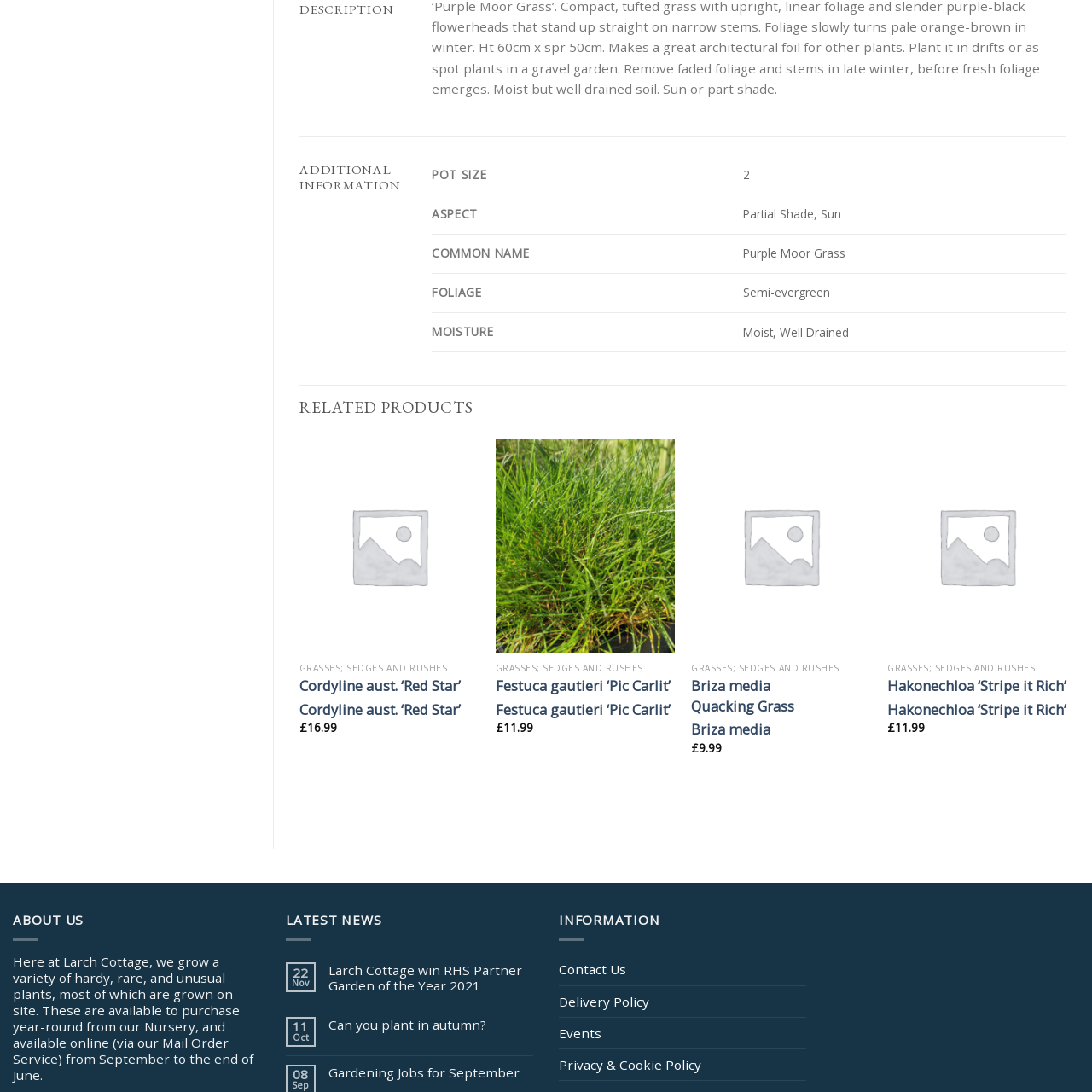Describe in detail the visual content enclosed by the red bounding box.

The image showcases a visual representation associated with the product "Cordyline aust. 'Red Star'," a type of hardy plant. It is likely intended as a placeholder for its actual image. This plant is categorized under "Grasses; Sedges and Rushes," and it thrives in conditions of partial shade to full sun. The overall presentation emphasizes the variety of plant offerings available, particularly focusing on the unique attributes of the "Red Star" variety. The design aims to attract potential customers by highlighting the quality and diversity of specimens available at Larch Cottage, a nursery that specializes in unusual and rare plants.